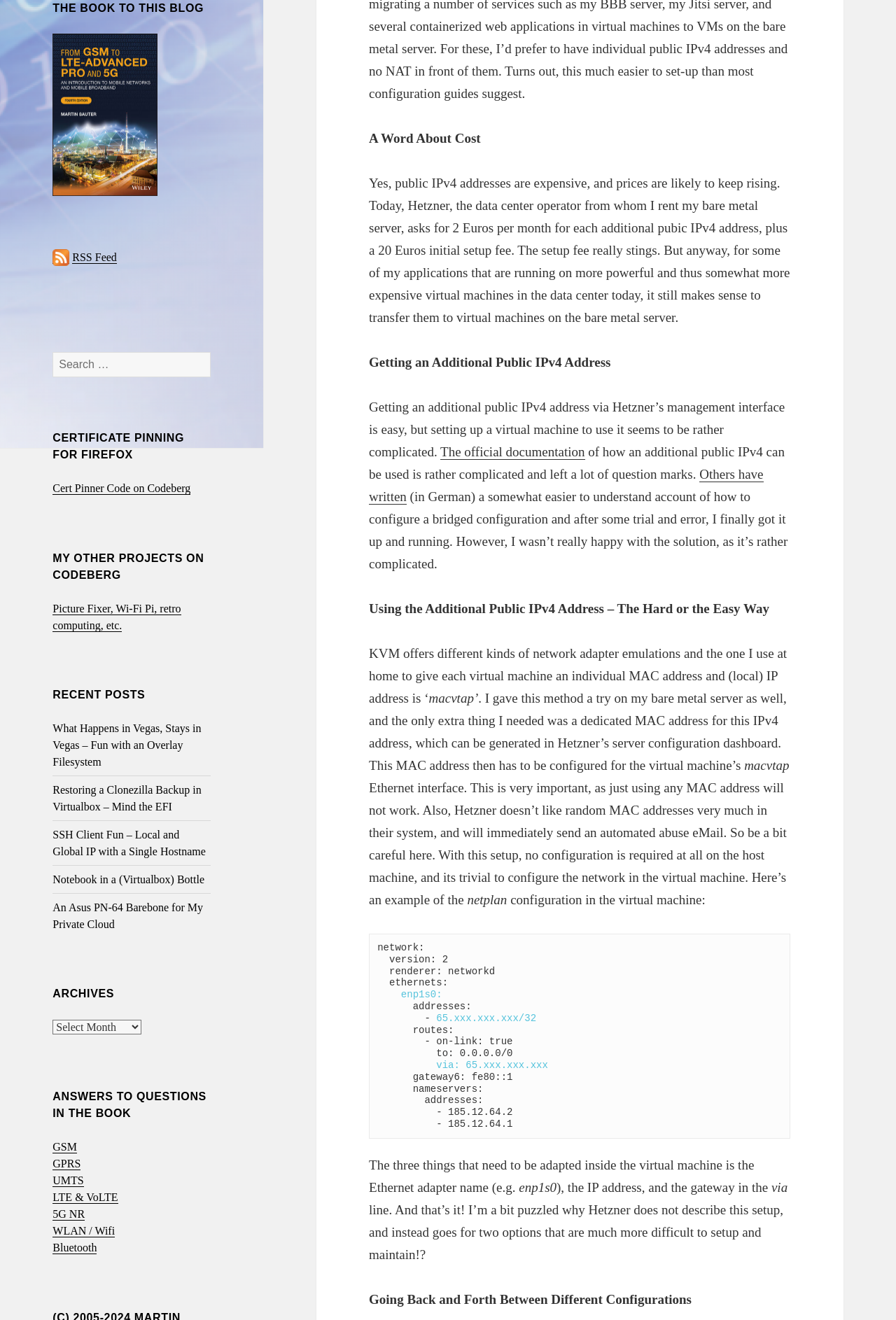Based on the element description "New Products", predict the bounding box coordinates of the UI element.

None